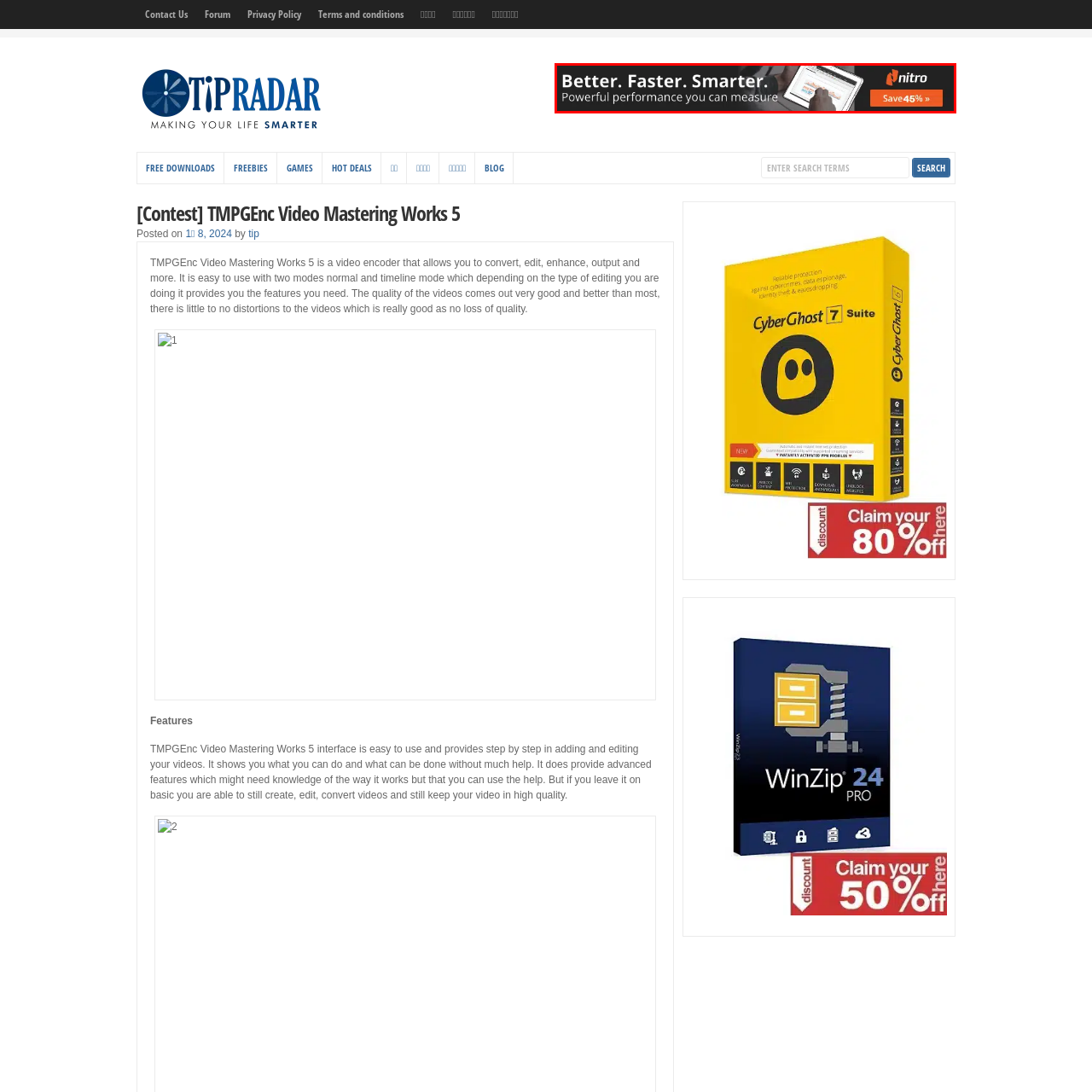Elaborate on the visual details of the image contained within the red boundary.

The image features an advertisement for Nitro, a productivity software. The text prominently states "Better. Faster. Smarter." highlighting its efficient and enhanced performance capabilities. The ad emphasizes the powerful measurable performance of the software, suggesting users can save up to 45%. The background shows a hand interacting with a digital device, indicative of modern technology and user engagement. This promotional image aims to attract users seeking improved productivity solutions.